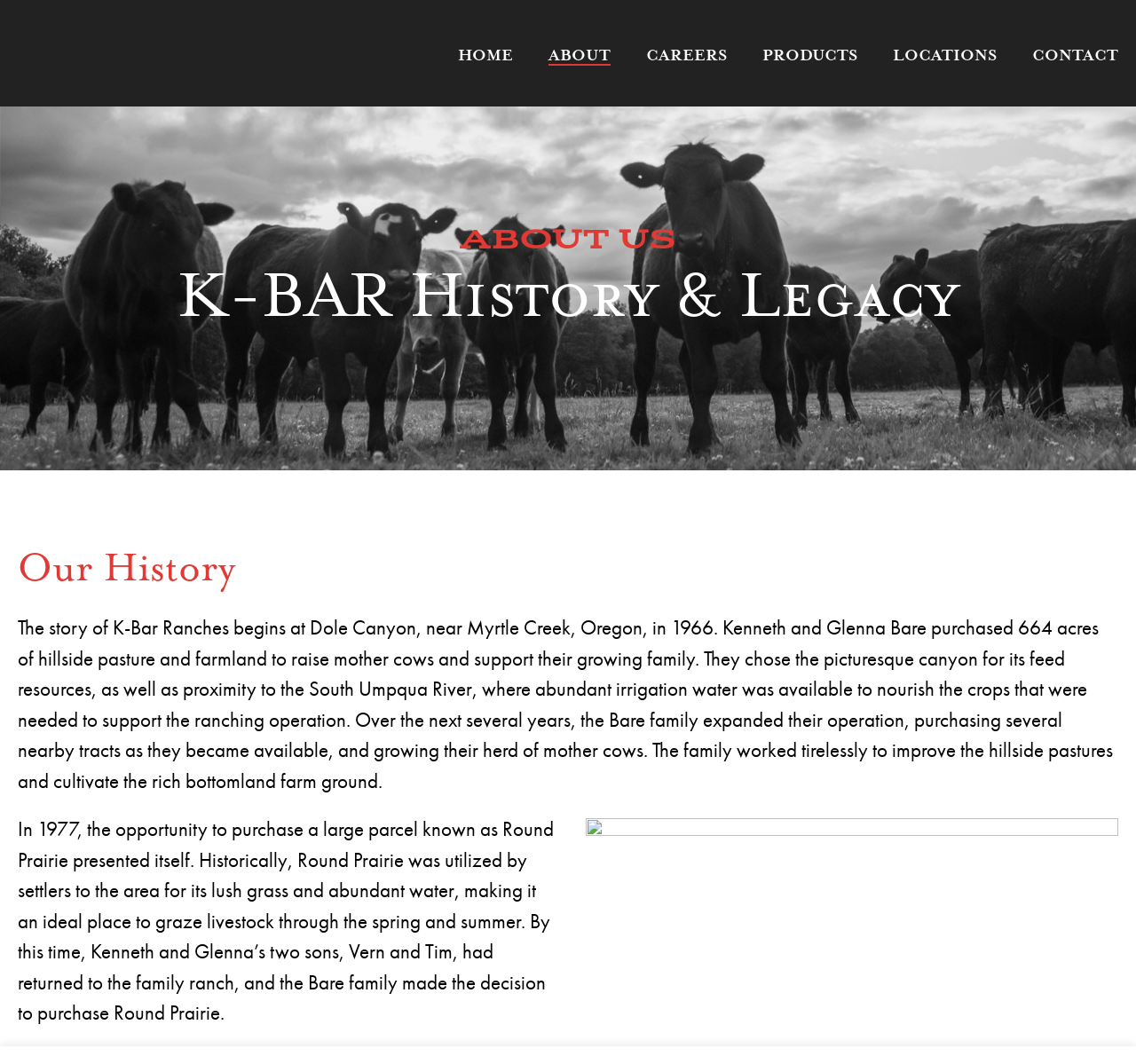How many sons did Kenneth and Glenna have?
Carefully analyze the image and provide a detailed answer to the question.

The text mentions, 'By this time, Kenneth and Glenna’s two sons, Vern and Tim, had returned to the family ranch...' This indicates that they had two sons.